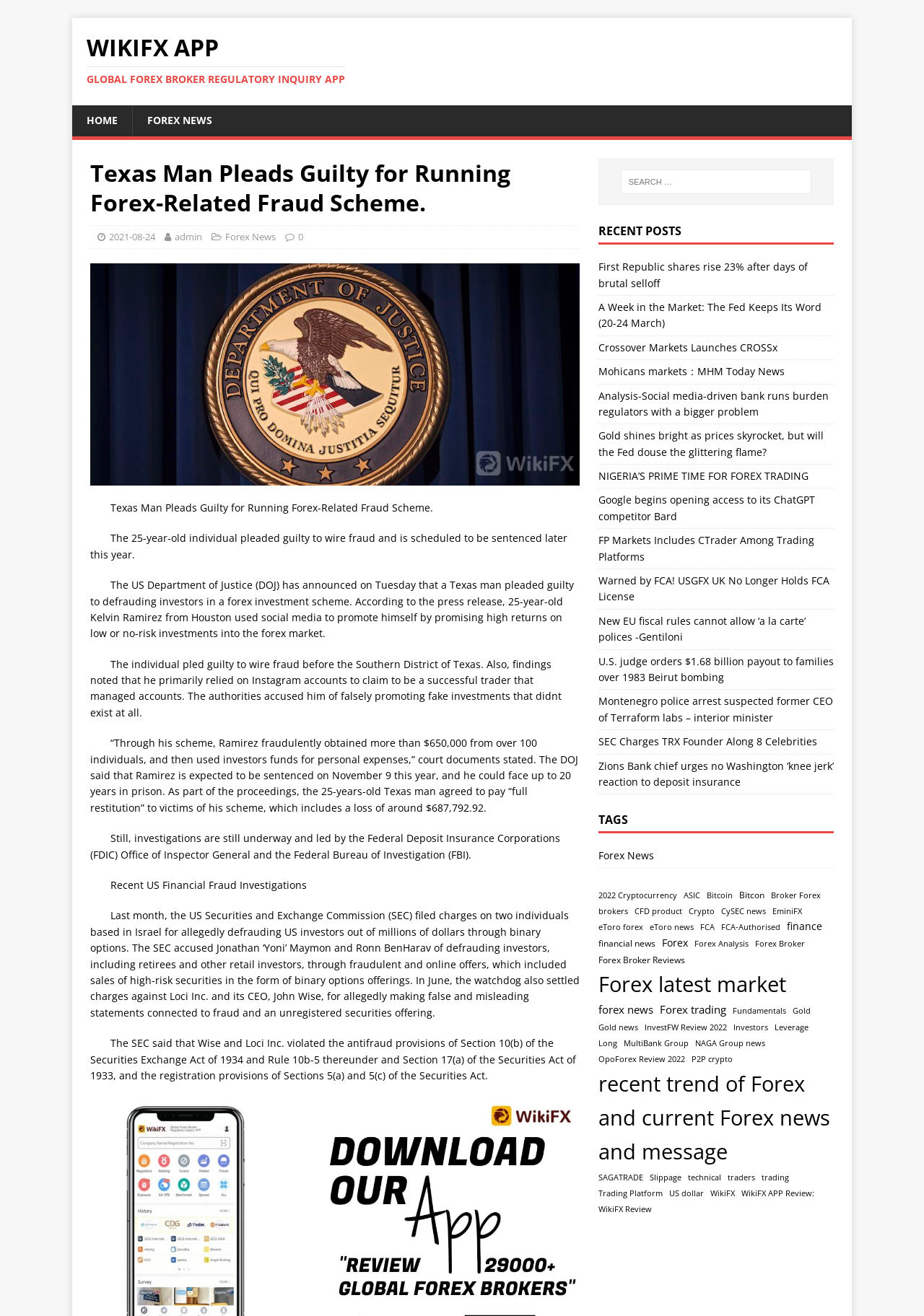Determine the bounding box coordinates (top-left x, top-left y, bottom-right x, bottom-right y) of the UI element described in the following text: InvestFW Review 2022

[0.697, 0.776, 0.787, 0.786]